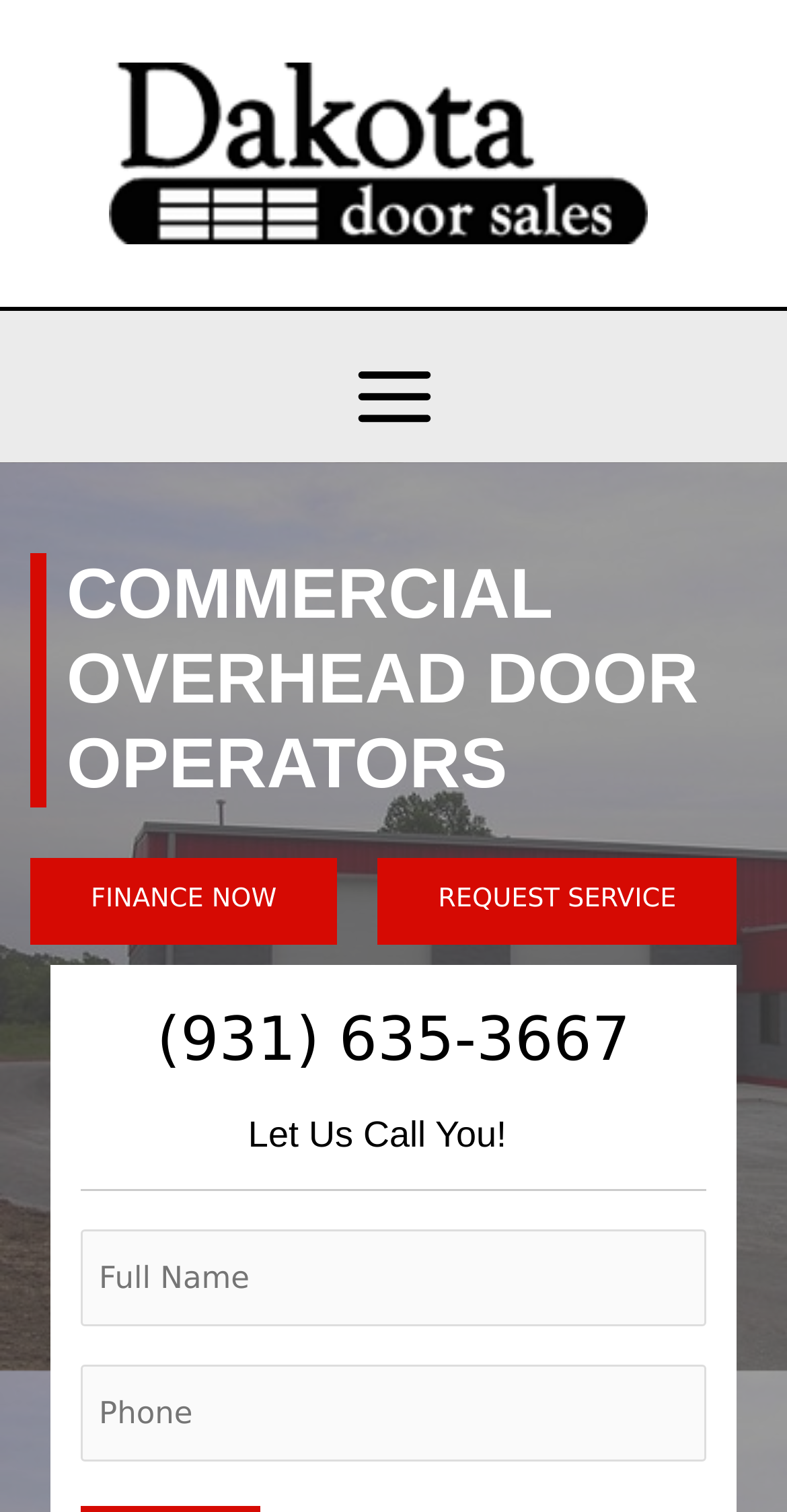What is the purpose of the form?
Look at the image and respond with a one-word or short-phrase answer.

To request a call